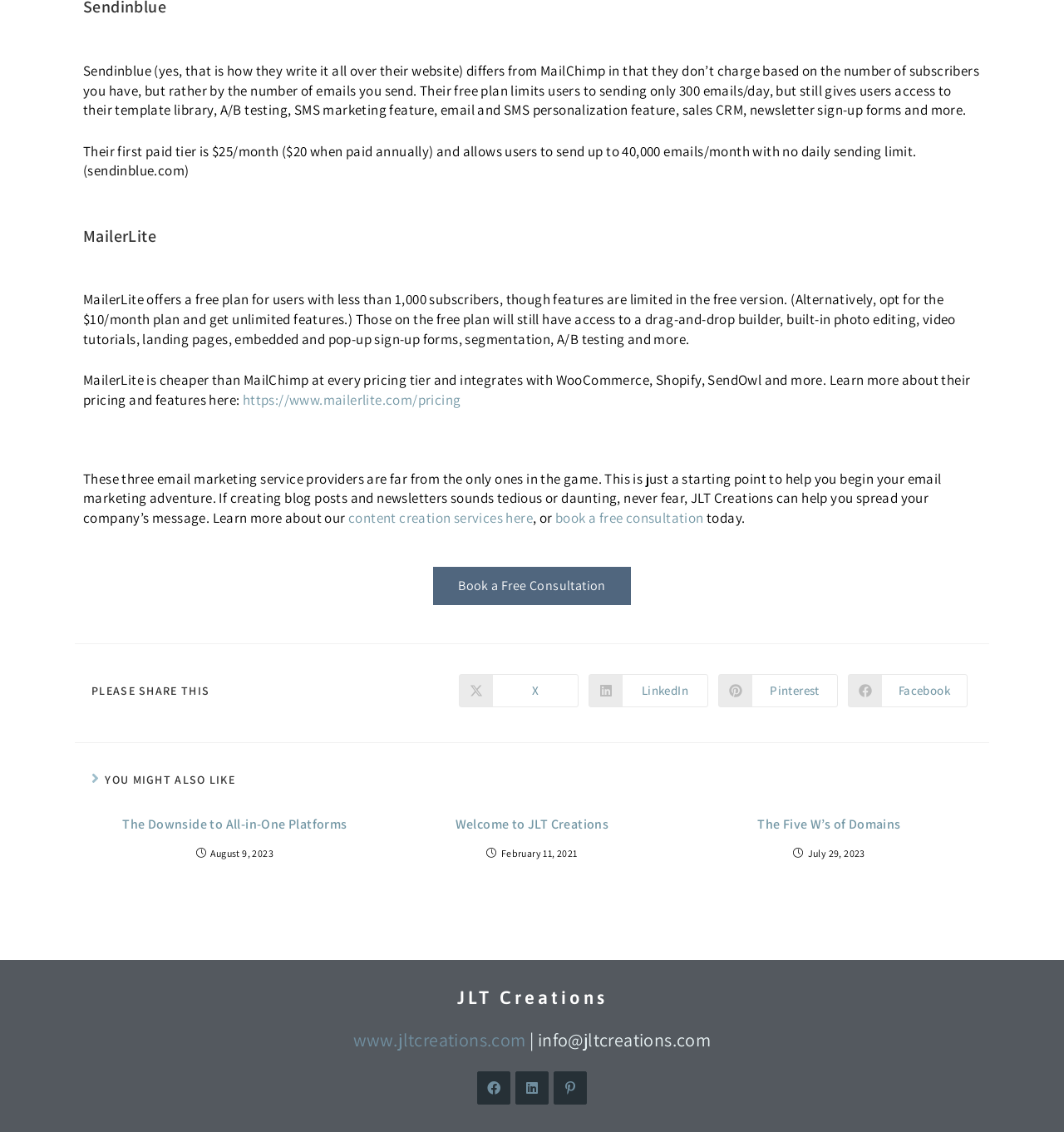Identify the bounding box coordinates for the UI element described as: "aria-label="Pinterest"".

[0.52, 0.947, 0.552, 0.976]